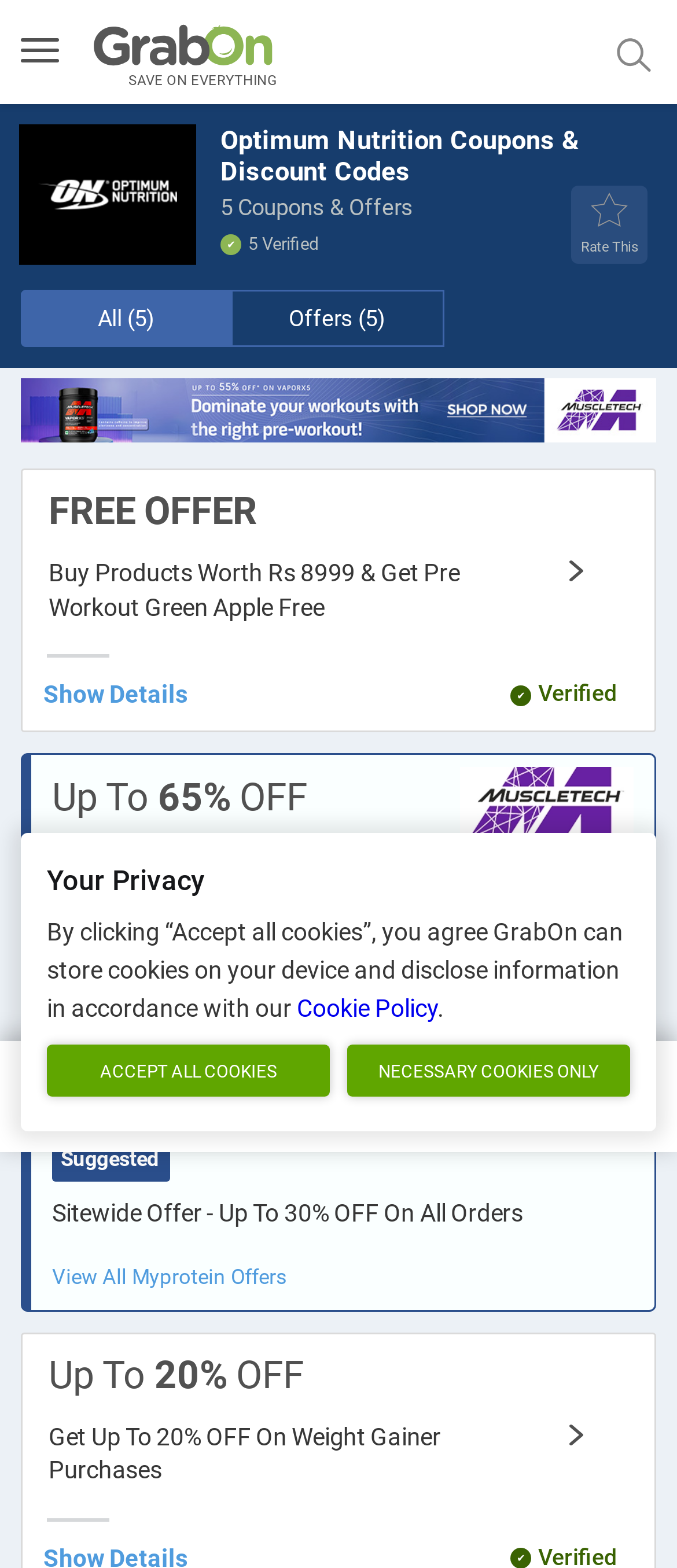Using the format (top-left x, top-left y, bottom-right x, bottom-right y), and given the element description, identify the bounding box coordinates within the screenshot: Cookie Policy

[0.438, 0.634, 0.646, 0.652]